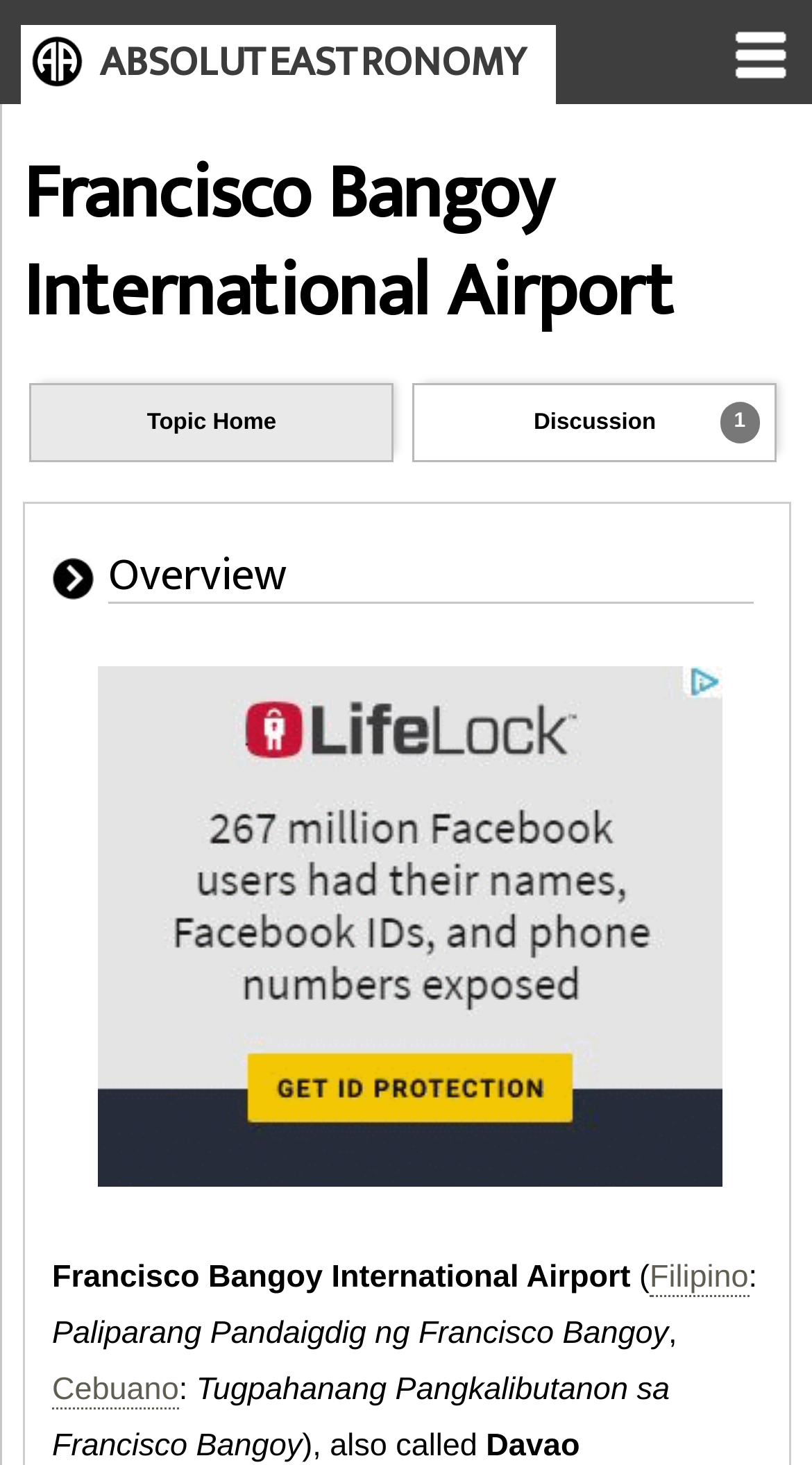Identify the bounding box coordinates for the UI element described as follows: Discussion1. Use the format (top-left x, top-left y, bottom-right x, bottom-right y) and ensure all values are floating point numbers between 0 and 1.

[0.657, 0.279, 0.808, 0.296]